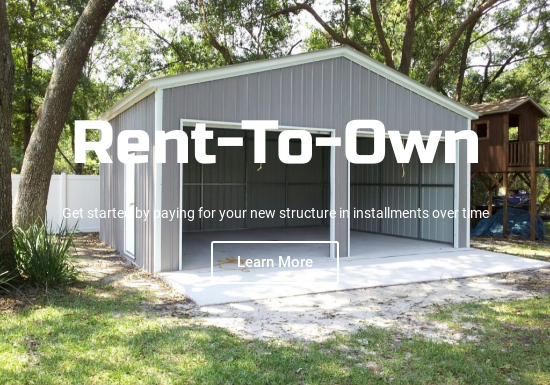Please answer the following question using a single word or phrase: 
What is the purpose of the 'Learn More' button?

To prompt further interaction